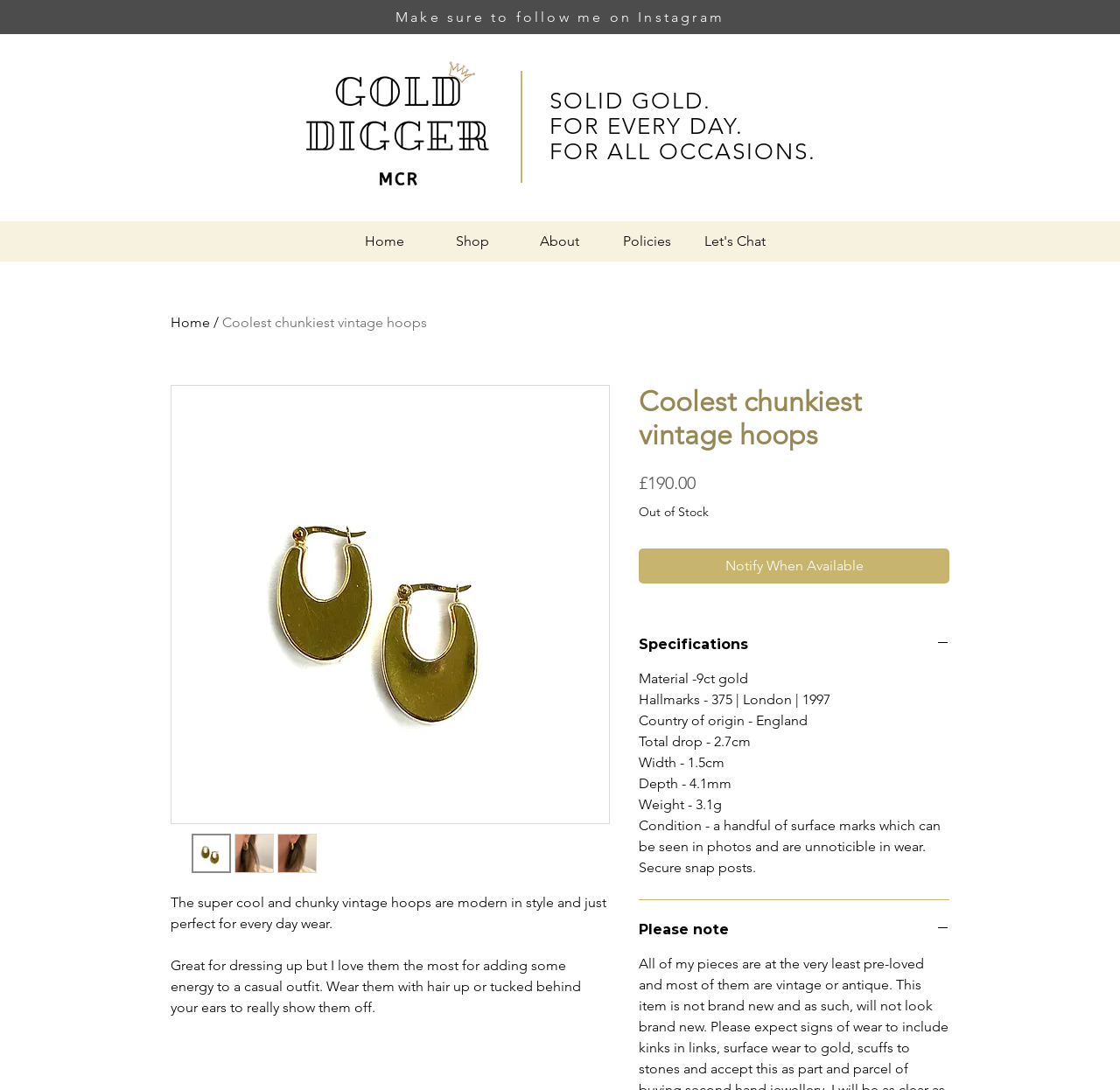Given the element description, predict the bounding box coordinates in the format (top-left x, top-left y, bottom-right x, bottom-right y), using floating point numbers between 0 and 1: Send Inquiry

None